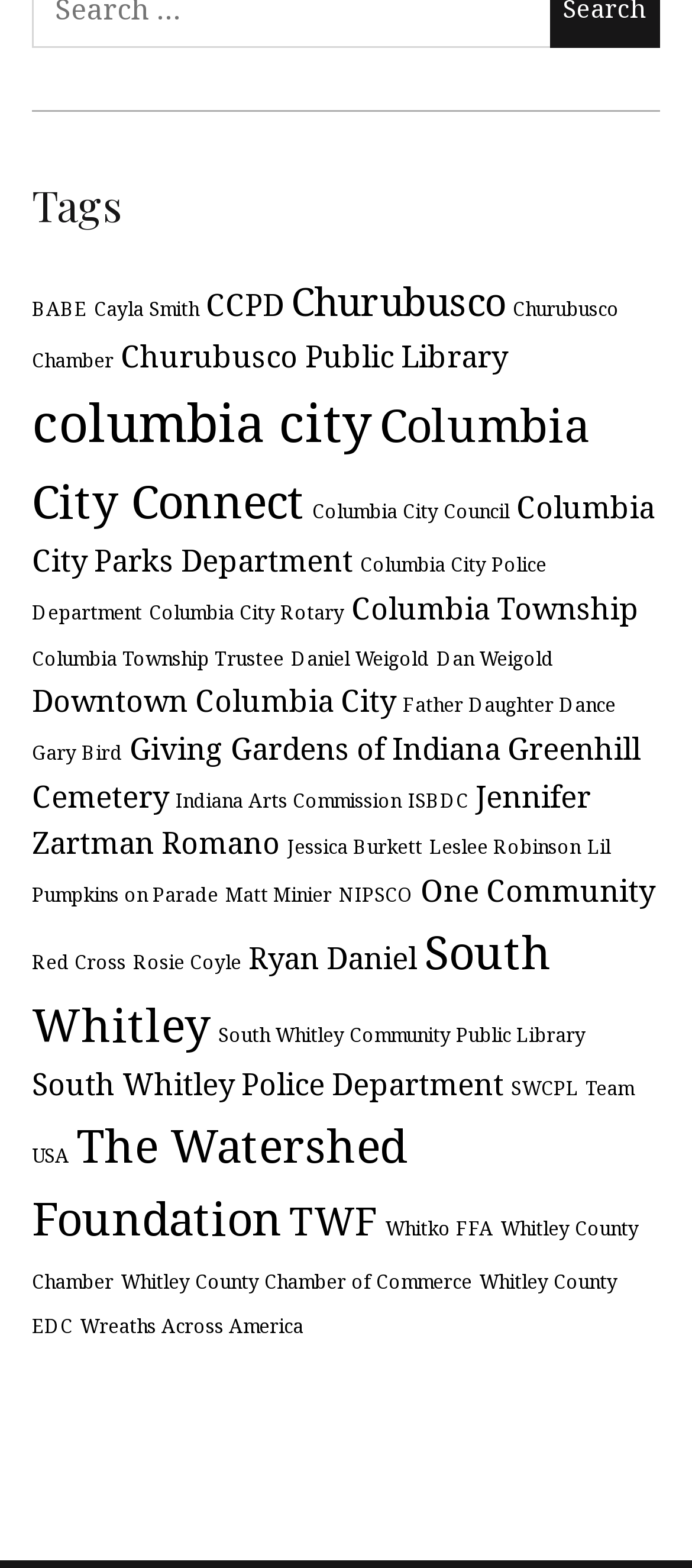What is the first link on the webpage?
Using the information from the image, give a concise answer in one word or a short phrase.

BABE